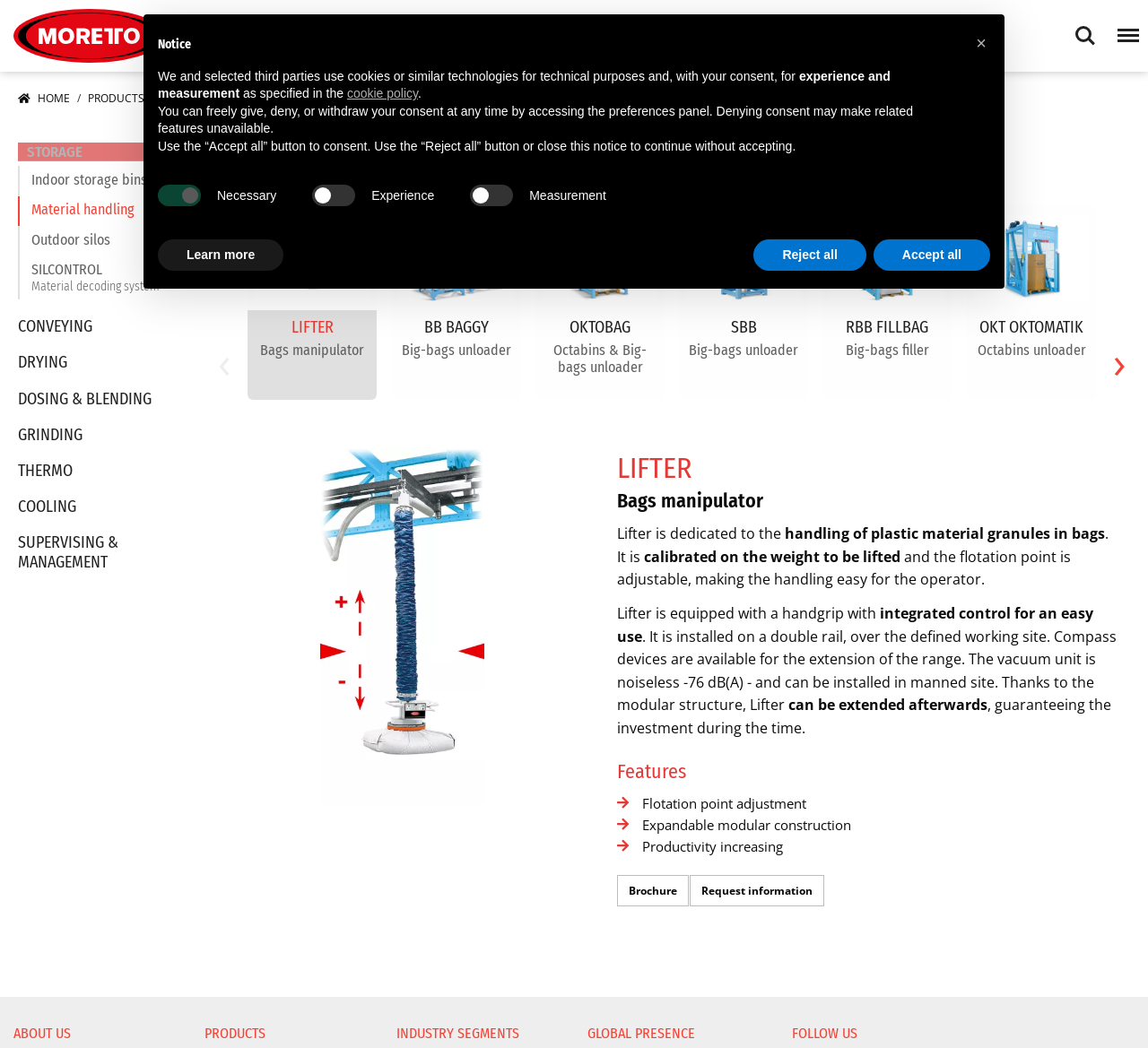What is the function of the 'Previous' and 'Next' buttons?
Kindly offer a detailed explanation using the data available in the image.

The 'Previous' and 'Next' buttons are located at the bottom of the webpage and are used for navigation purposes, allowing the user to move through the content.